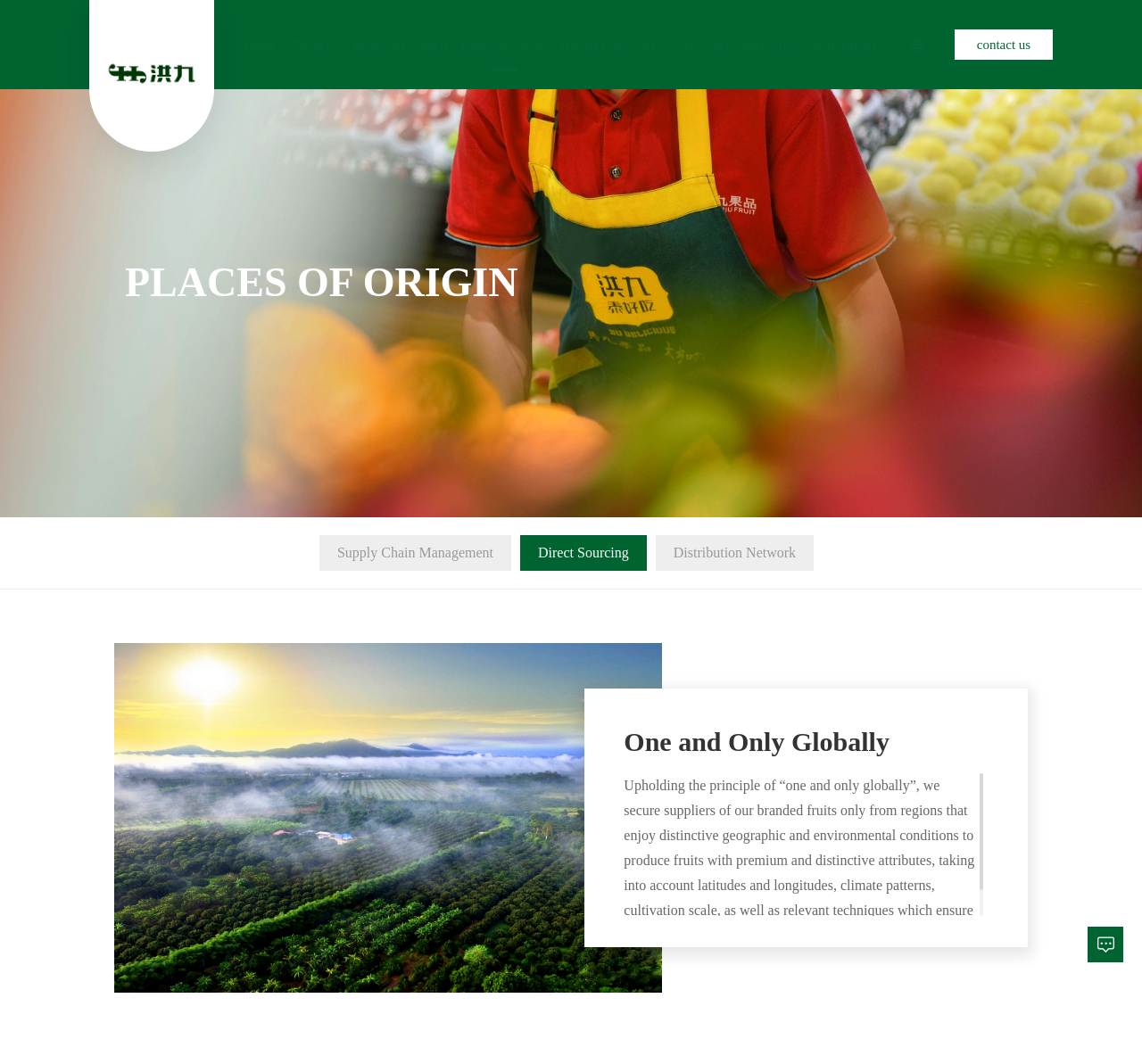Elaborate on the webpage's design and content in a detailed caption.

The webpage is about 洪九果品 (Hongjiu Fruit), a company that specializes in branded fruits. At the top left corner, there is a link with an accompanying image. To the right of this, there is a navigation menu with links to various sections of the website, including "Home", "About Us", "Branded Products", and more.

Below the navigation menu, there is a section with a heading "PLACES OF ORIGIN" in the top left area. This section appears to be related to the company's supply chain management, with links to "Supply Chain Management", "Direct Sourcing", and "Distribution Network" located below the heading.

On the right side of the page, there is a large image that takes up most of the vertical space. Below this image, there is a section with a heading "One and Only Globally" and a paragraph of text that describes the company's principle of securing suppliers of branded fruits from regions with distinctive geographic and environmental conditions.

At the bottom of the page, there is a contact link "contact us" and an image. There is also a large image that spans the entire width of the page, located near the bottom.